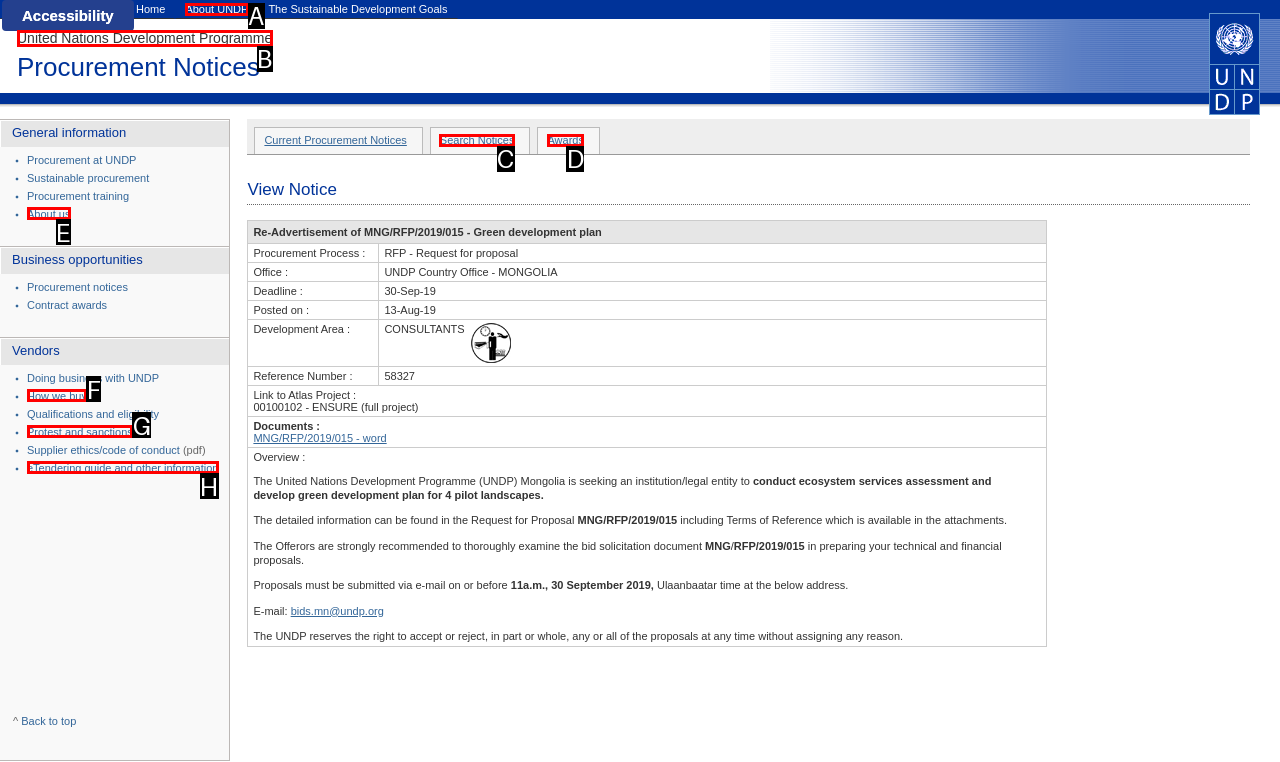Refer to the description: Privacy Statement and choose the option that best fits. Provide the letter of that option directly from the options.

None